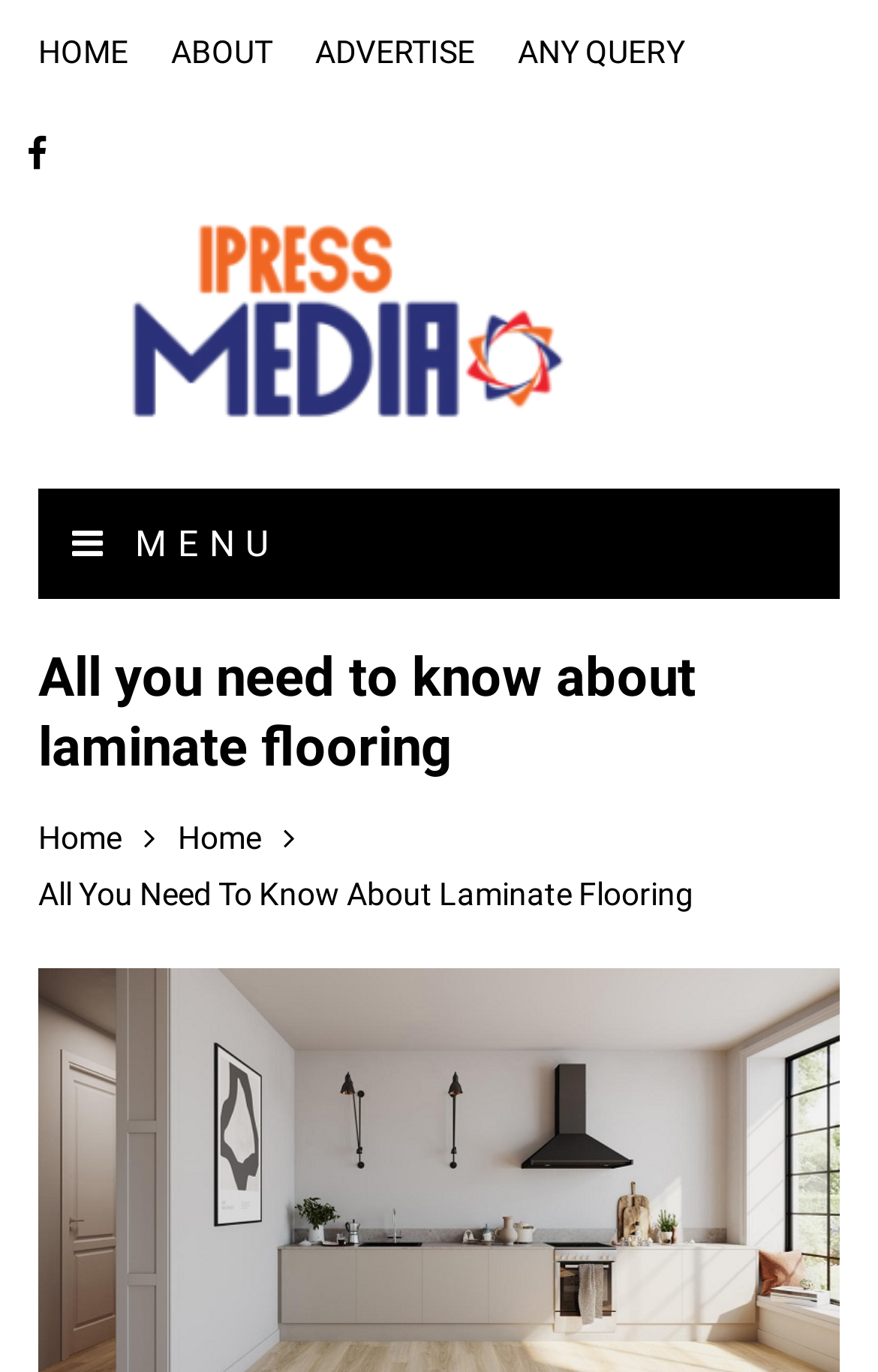Please identify the coordinates of the bounding box that should be clicked to fulfill this instruction: "go to home page".

[0.043, 0.025, 0.146, 0.051]